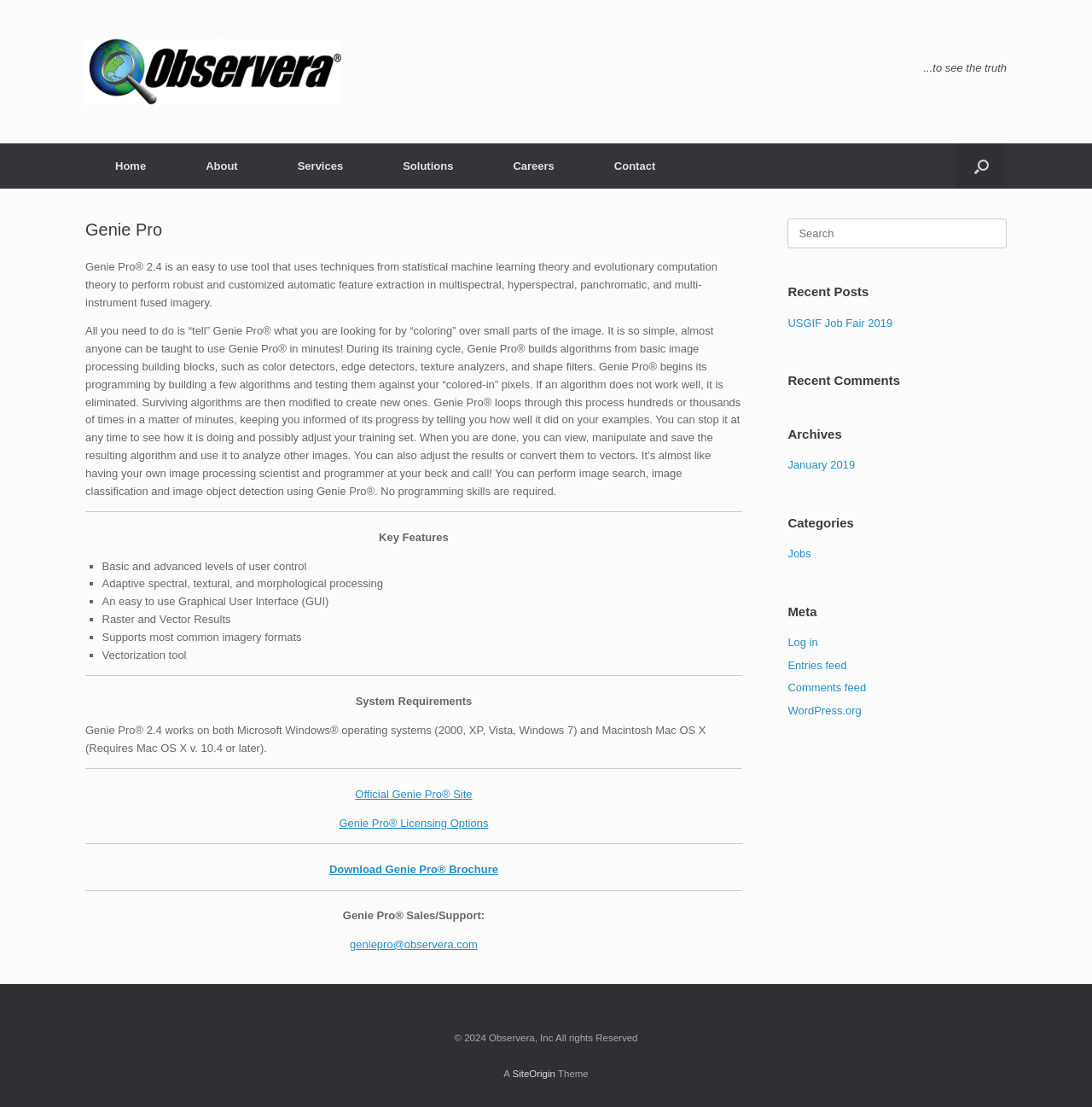Identify the bounding box coordinates of the specific part of the webpage to click to complete this instruction: "Search for a keyword".

None